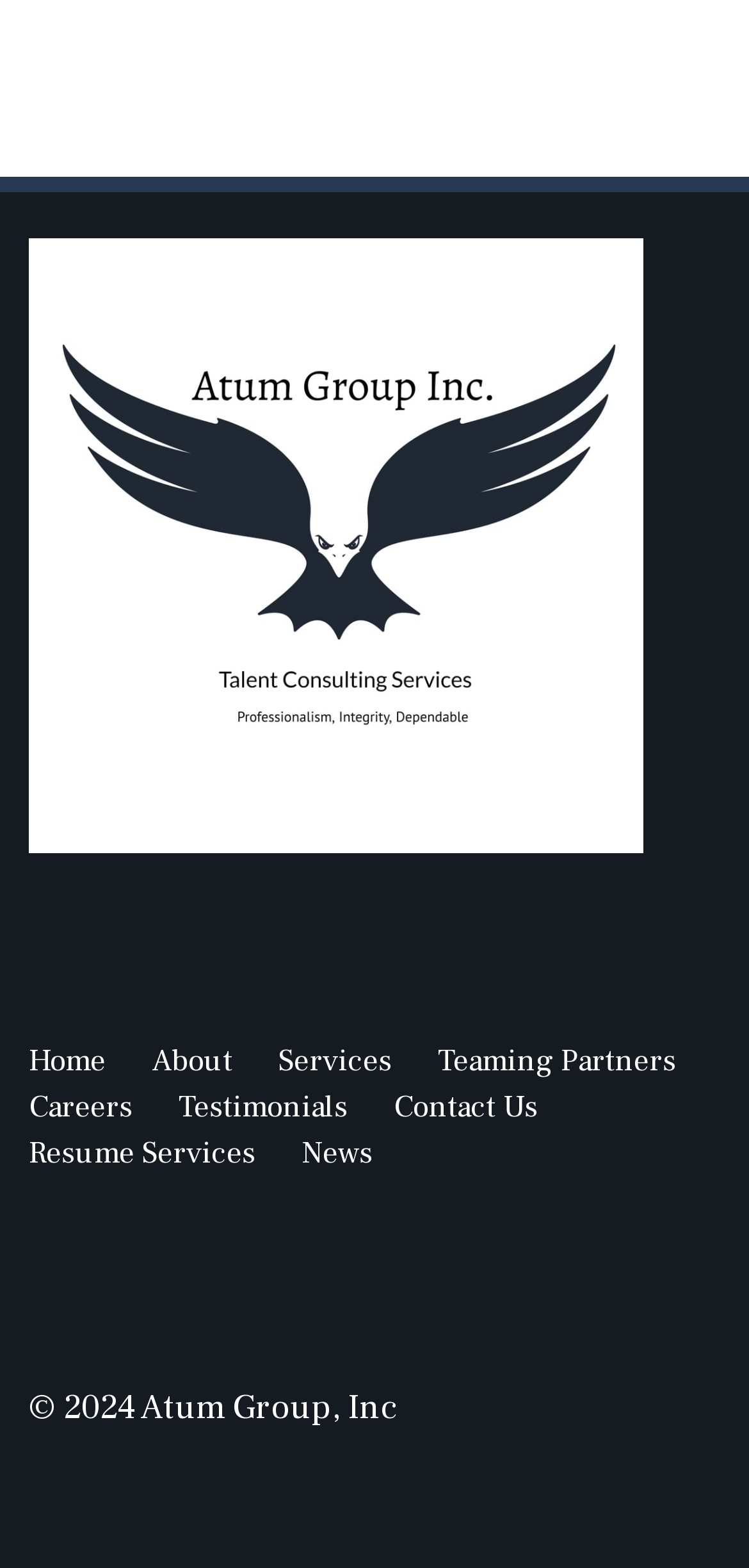What is the copyright year?
Provide a concise answer using a single word or phrase based on the image.

2024